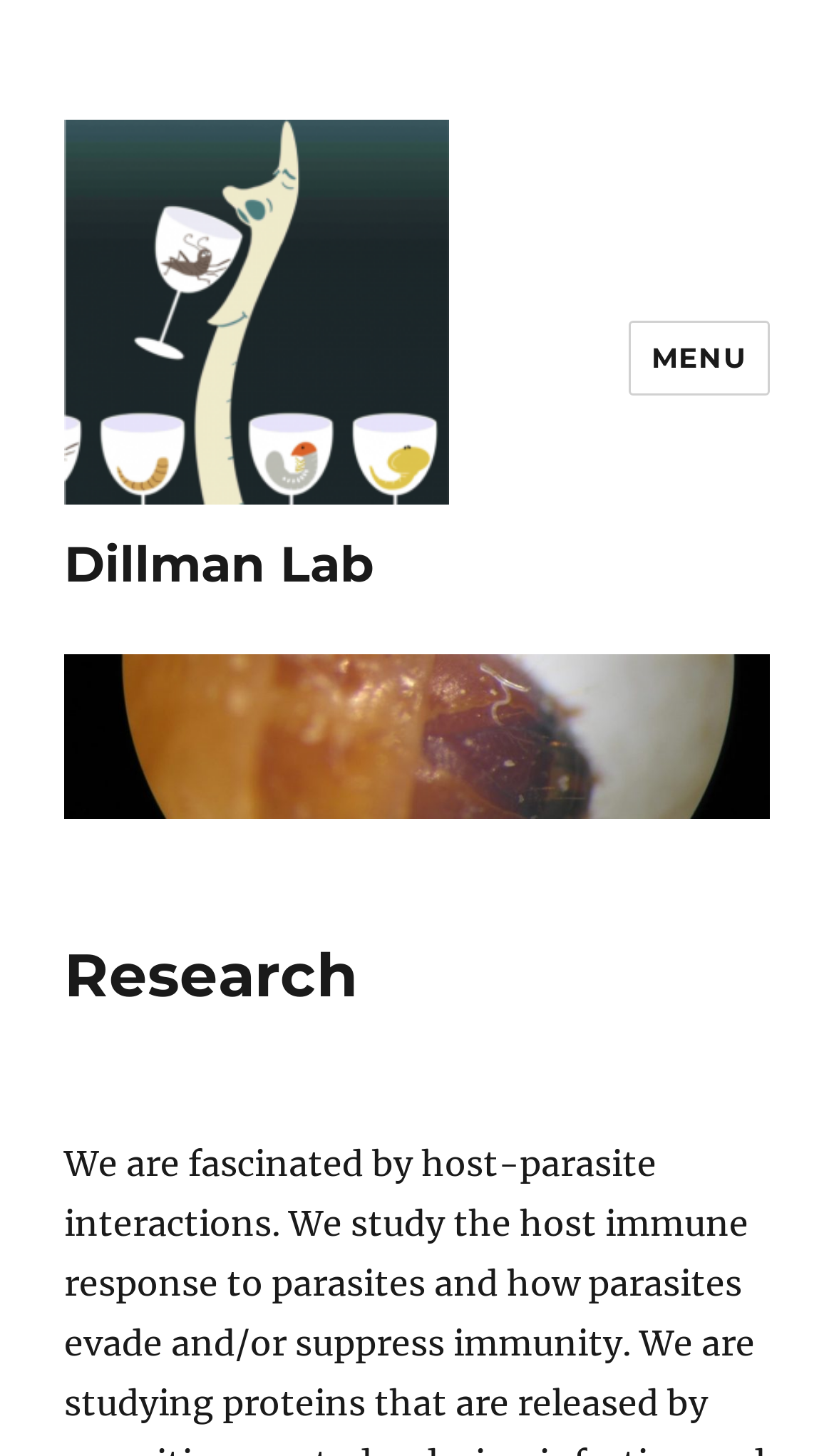Is the menu expanded?
From the image, respond using a single word or phrase.

No